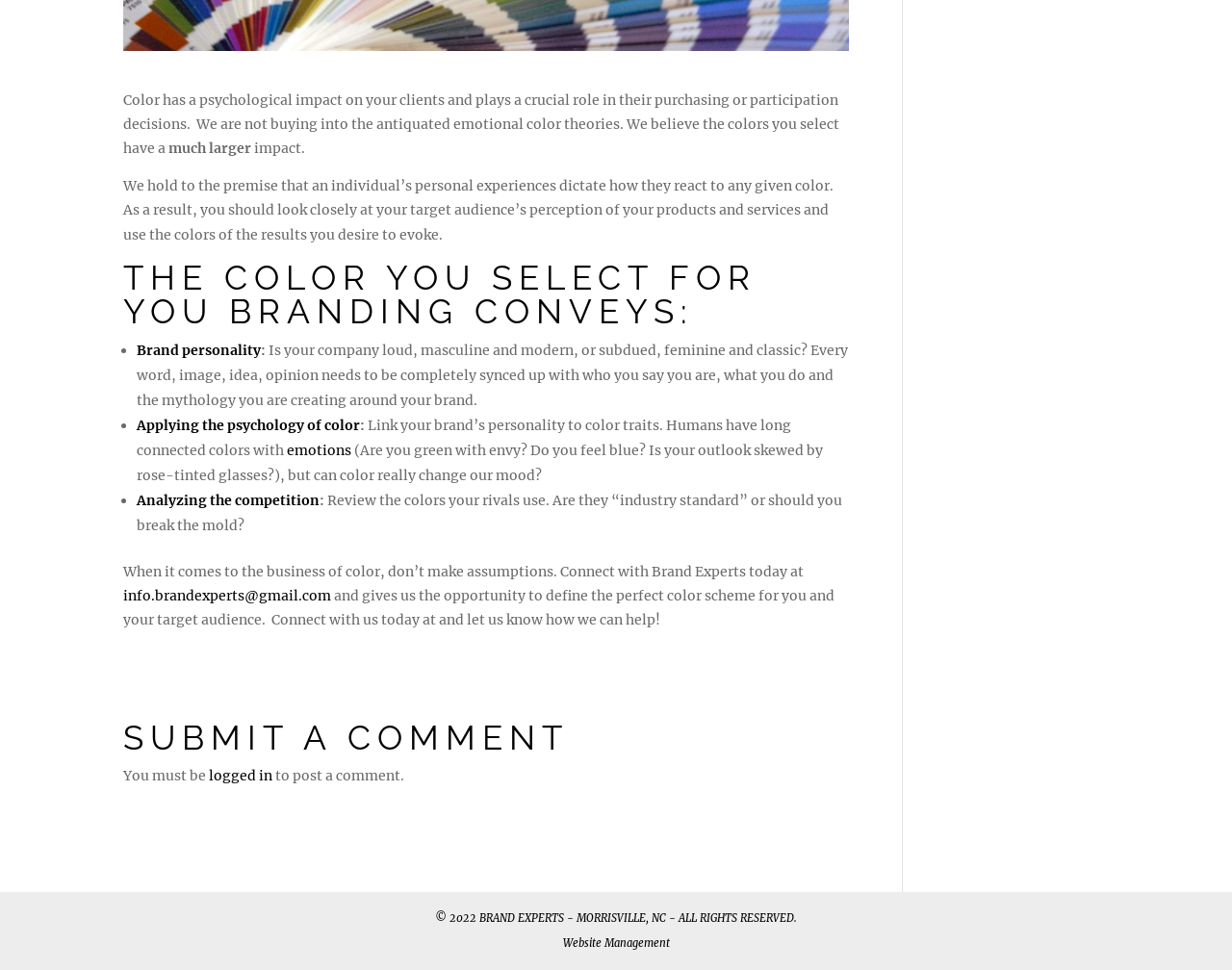Please provide the bounding box coordinate of the region that matches the element description: info.brandexperts@gmail.com. Coordinates should be in the format (top-left x, top-left y, bottom-right x, bottom-right y) and all values should be between 0 and 1.

[0.1, 0.605, 0.269, 0.623]